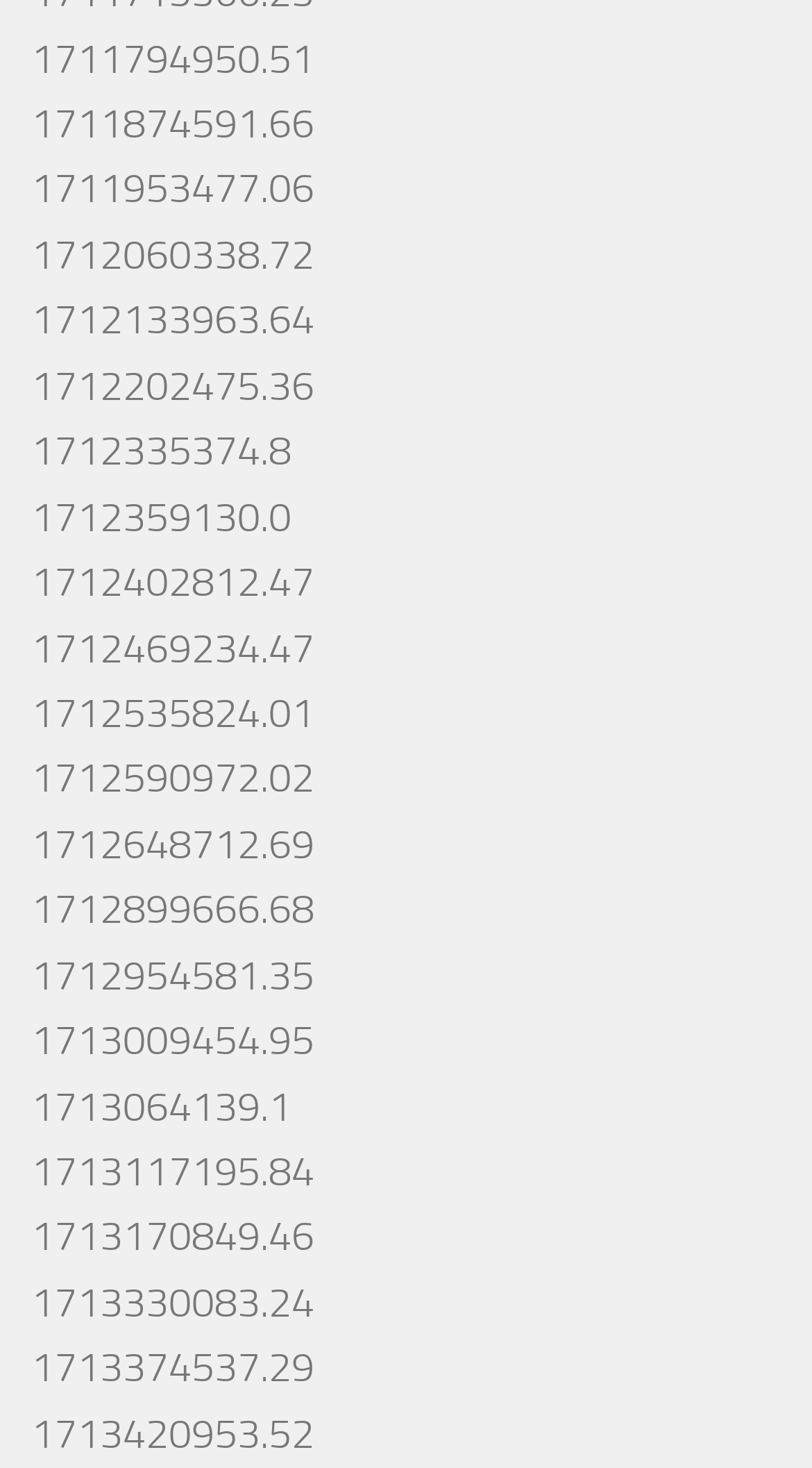Identify the bounding box coordinates of the section to be clicked to complete the task described by the following instruction: "visit the second link". The coordinates should be four float numbers between 0 and 1, formatted as [left, top, right, bottom].

[0.038, 0.068, 0.387, 0.101]